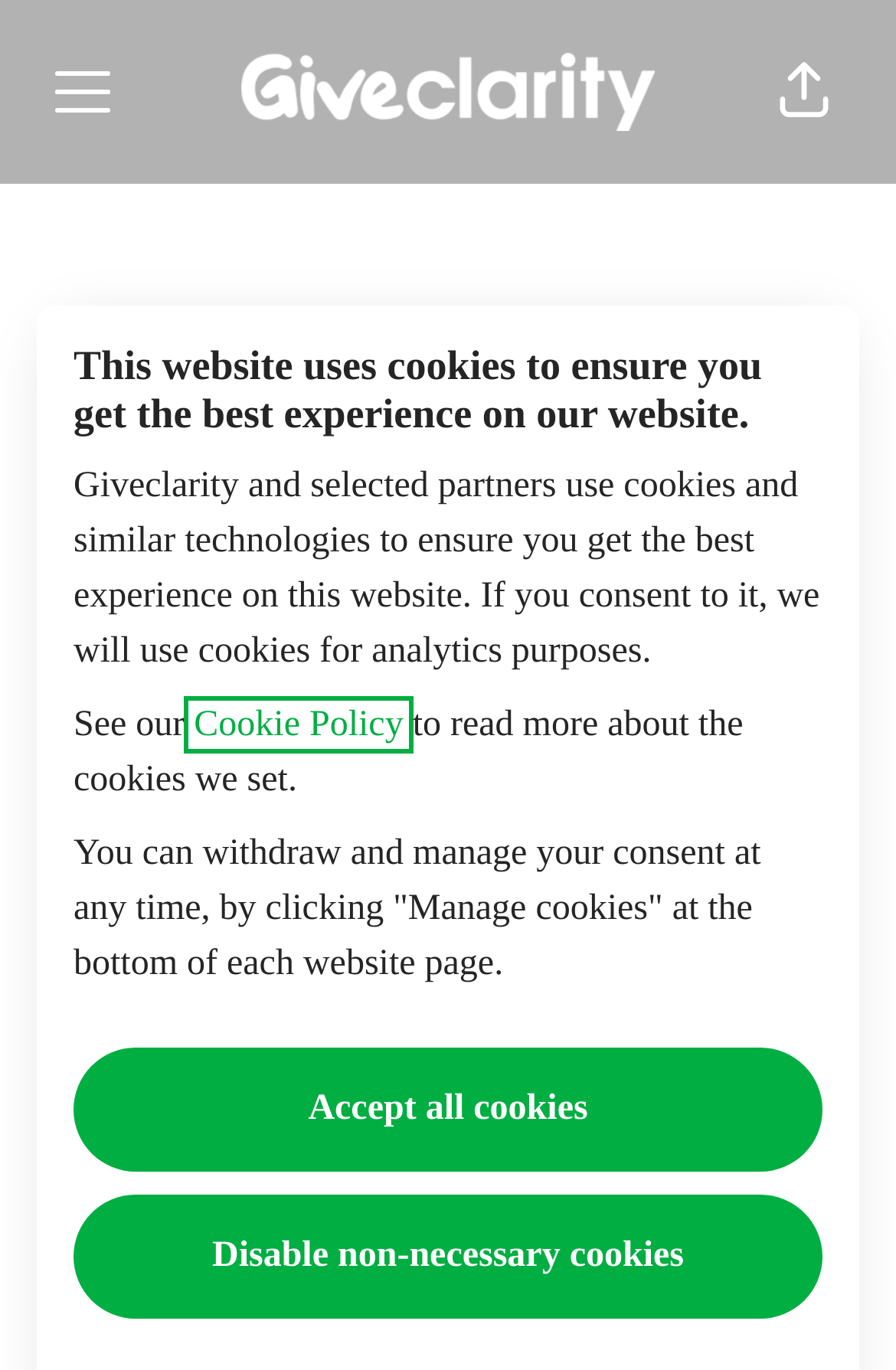What is the topic of the link 'Technical'?
Use the information from the screenshot to give a comprehensive response to the question.

I determined this by looking at the context of the link 'Technical' and its proximity to the static text 'Technical Consultant –', which suggests that the link is related to technical consulting or technical consulting services.